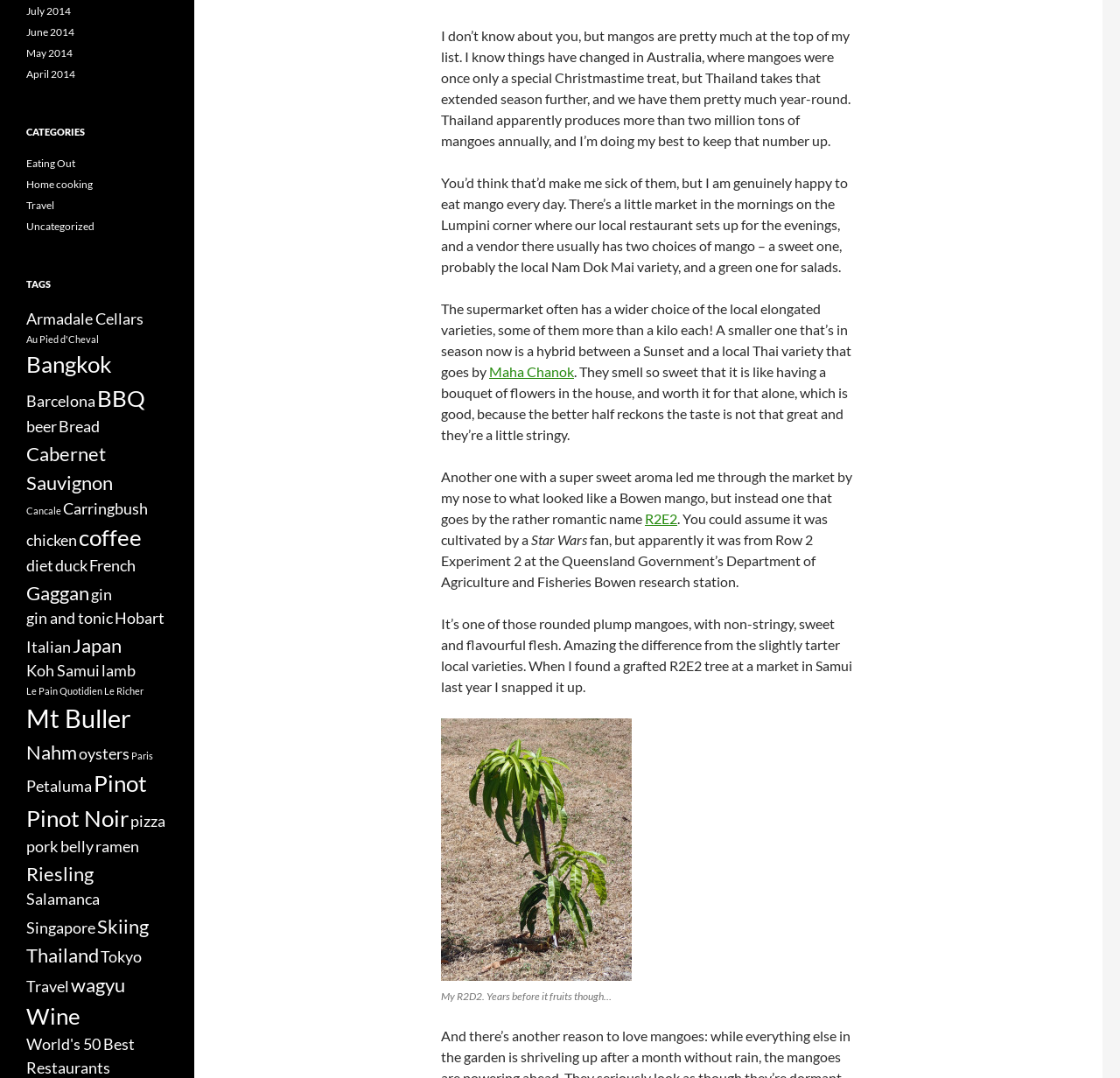Please determine the bounding box coordinates for the element that should be clicked to follow these instructions: "Click the link to view posts from July 2014".

[0.023, 0.004, 0.063, 0.016]